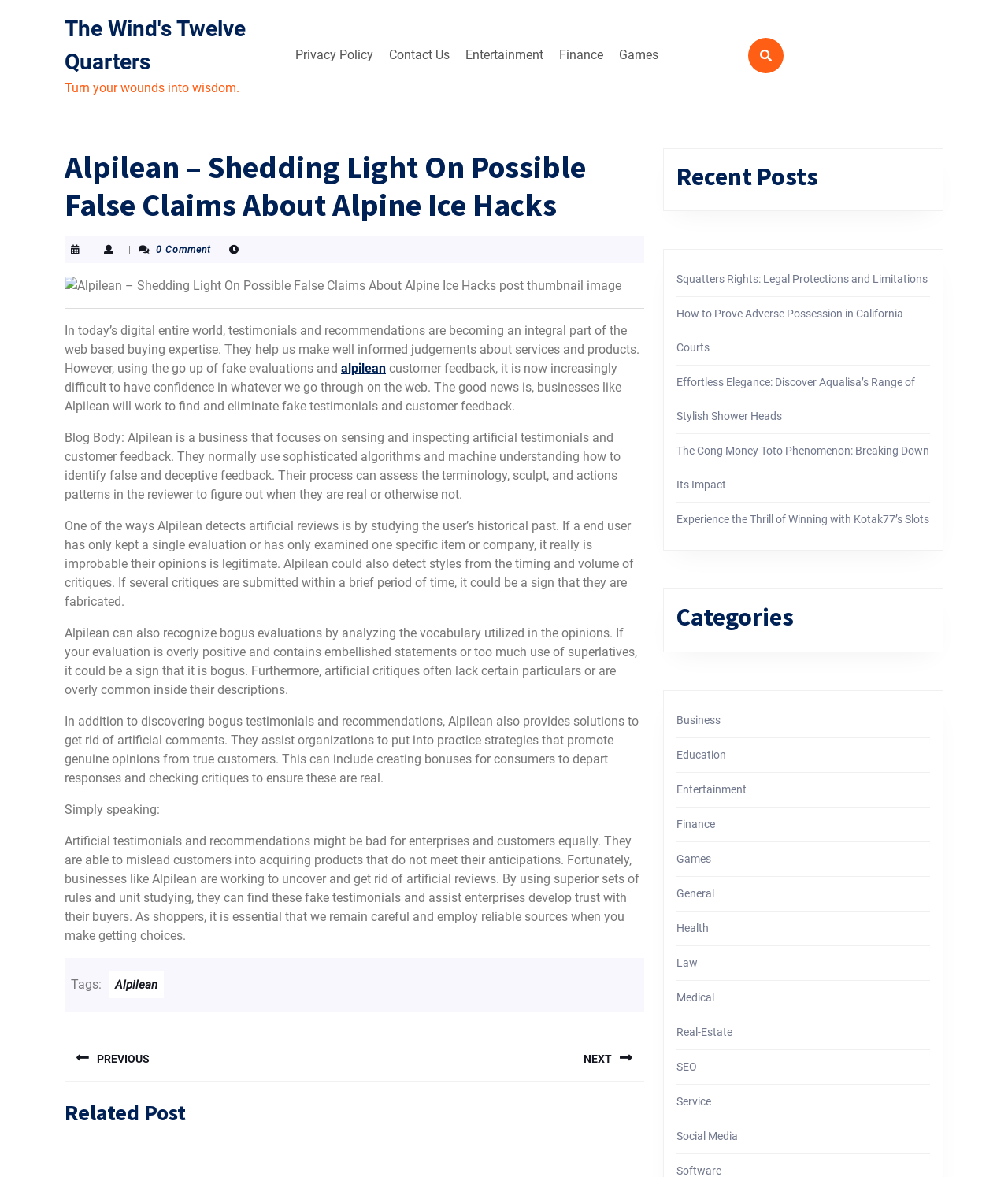Can you locate the main headline on this webpage and provide its text content?

Alpilean – Shedding Light On Possible False Claims About Alpine Ice Hacks